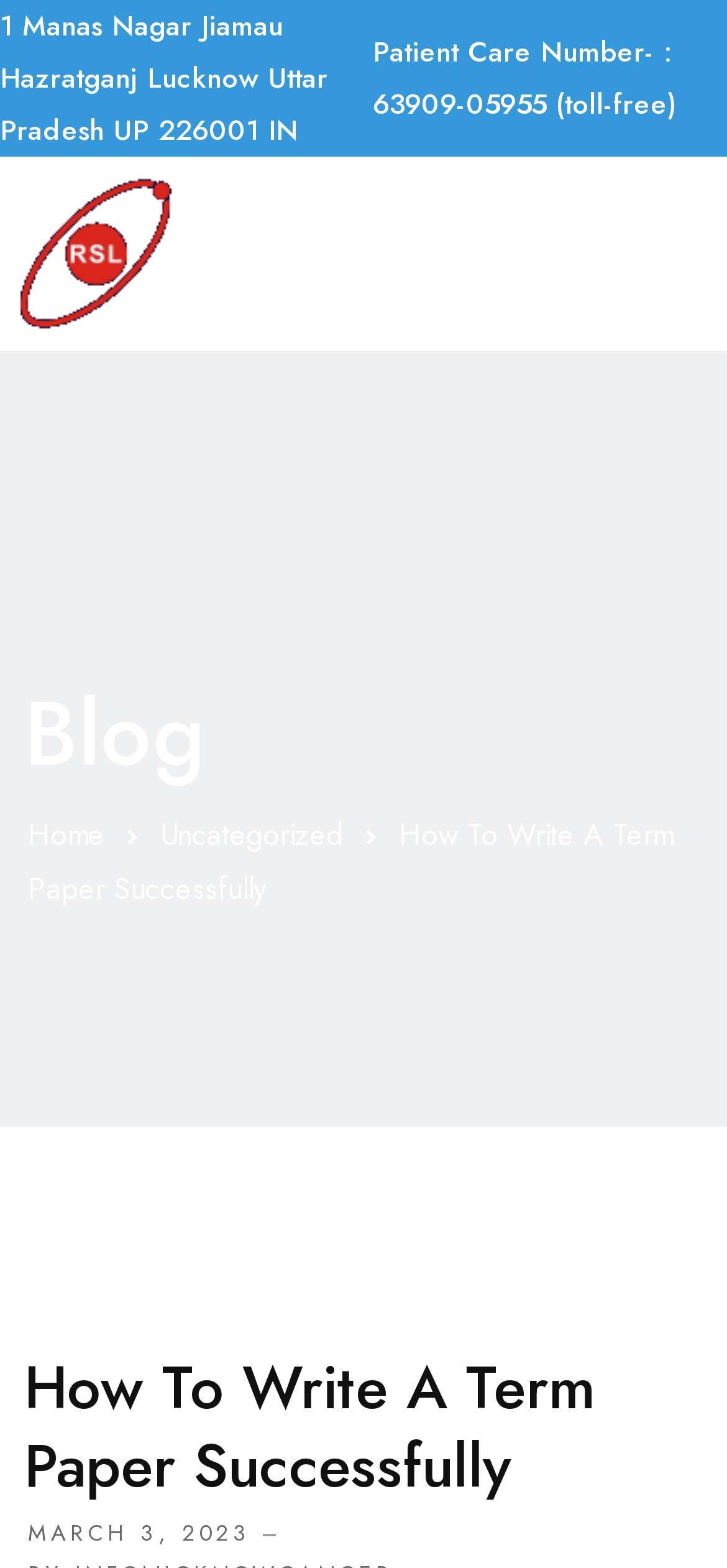Summarize the webpage with a detailed and informative caption.

The webpage appears to be a blog post from the Lucknow Cancer Institute, with a focus on providing guidance on writing a term paper successfully. At the top of the page, there is a section displaying the institute's address, "1 Manas Nagar Jiamau Hazratganj Lucknow Uttar Pradesh UP 226001 IN", and a patient care number, "63909-05955 (toll-free)".

Below this section, there is a heading labeled "Blog", which is situated near the top-left corner of the page. Adjacent to this heading are two links, "Home" and "Uncategorized", positioned horizontally.

The main content of the page is a blog post titled "How To Write A Term Paper Successfully", which spans across the majority of the page. This title is repeated as a heading within the post, situated near the top-center of the page. Below the title, there is a link displaying the date "MARCH 3, 2023", positioned near the bottom-left corner of the page.

Overall, the webpage has a simple layout, with a clear focus on presenting the blog post's content.